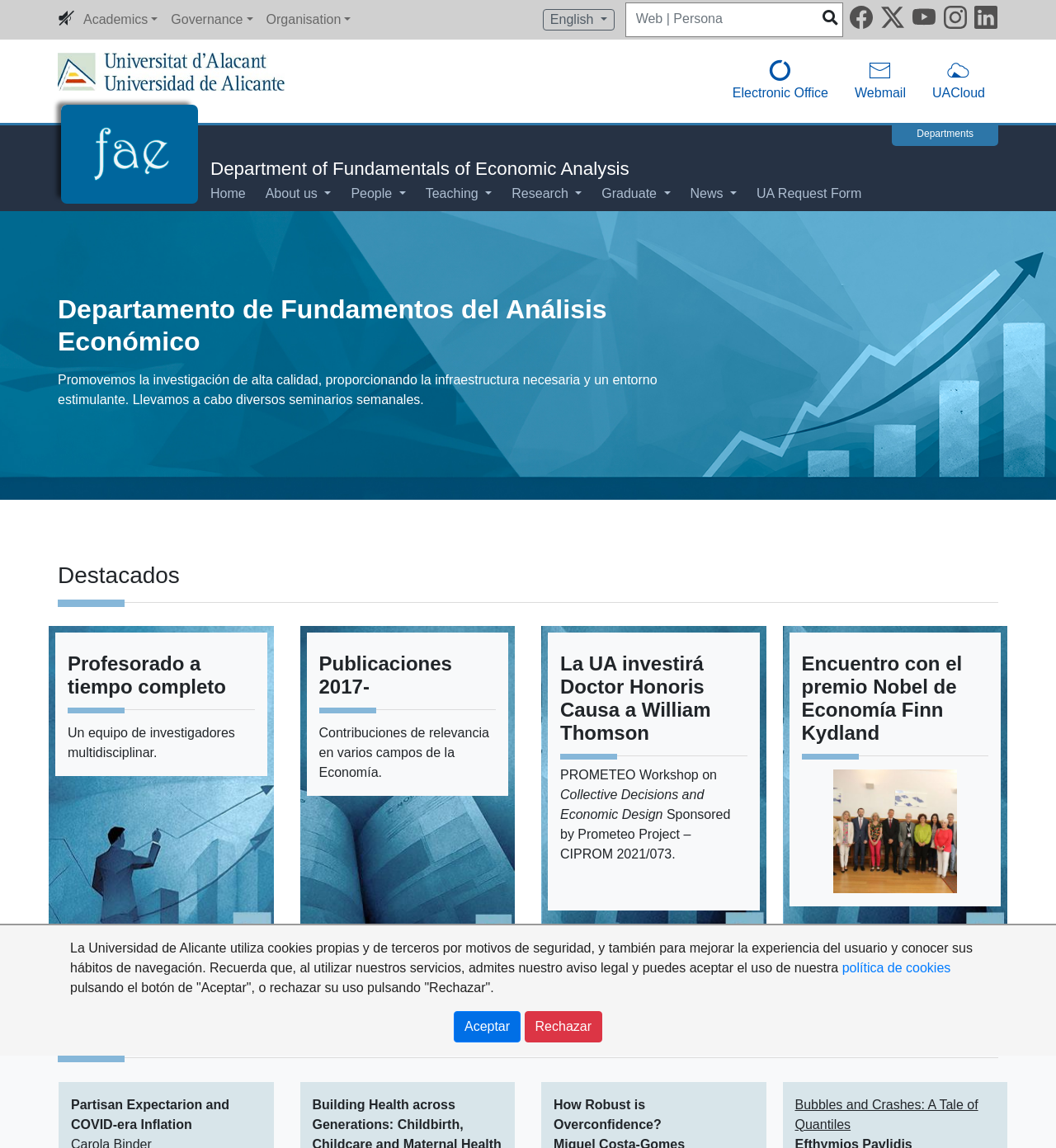Explain the webpage in detail.

The webpage is the Department of Fundamentals of Economic Analysis at the University of Alicante. At the top, there is a navigation section with links to the sitemap, language options, search, and social networks. Below this, there is a section with links to the University of Alicante's electronic office, webmail, and UACloud.

The main content of the page is divided into several sections. The first section has a heading that reads "Departamento de Fundamentos del Análisis Económico" and a paragraph of text that describes the department's research focus. Below this, there are three sections with headings "Profesorado a tiempo completo", "Publicaciones 2017-", and "La UA investirá Doctor Honoris Causa a William Thomson", each with a brief description and a link to more information.

To the right of these sections, there is a column with buttons for navigating to different parts of the website, including "Home", "About us", "People", "Teaching", "Research", "Graduate", "News", and "UA Request Form". Below this column, there is a section with a heading "Destacados" and three sections with headings "Profesorado a tiempo completo", "Publicaciones 2017-", and "Encuentro con el premio Nobel de Economía Finn Kydland", each with a brief description and a link to more information.

At the bottom of the page, there is a section with a heading "Next Seminars" and a link to a seminar titled "Bubbles and Crashes: A Tale of Quantiles". Throughout the page, there are also several images, including the University of Alicante's logo, social media icons, and a photo of a person.